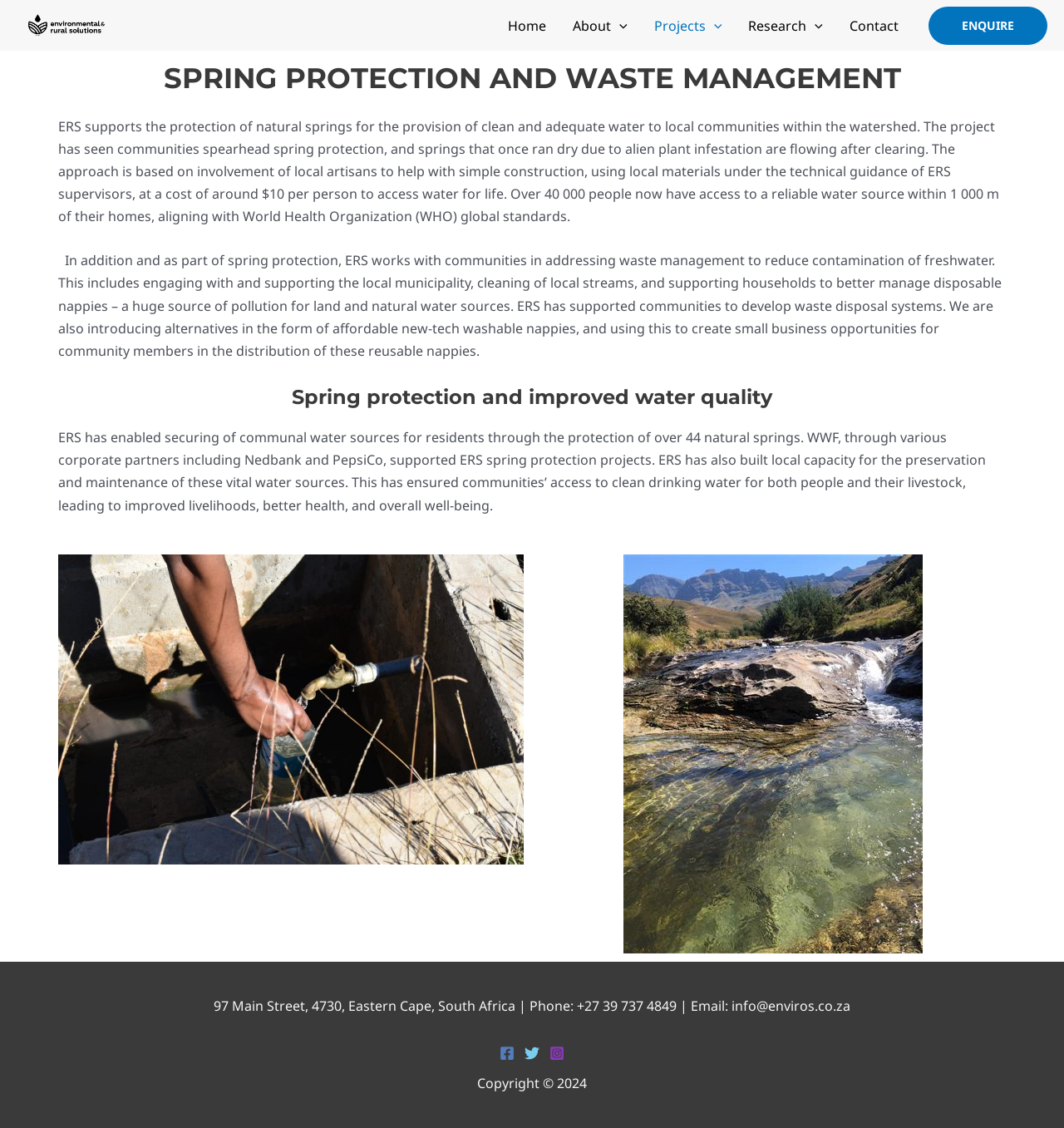Identify the bounding box coordinates for the UI element described by the following text: "parent_node: About aria-label="Menu Toggle"". Provide the coordinates as four float numbers between 0 and 1, in the format [left, top, right, bottom].

[0.574, 0.011, 0.59, 0.034]